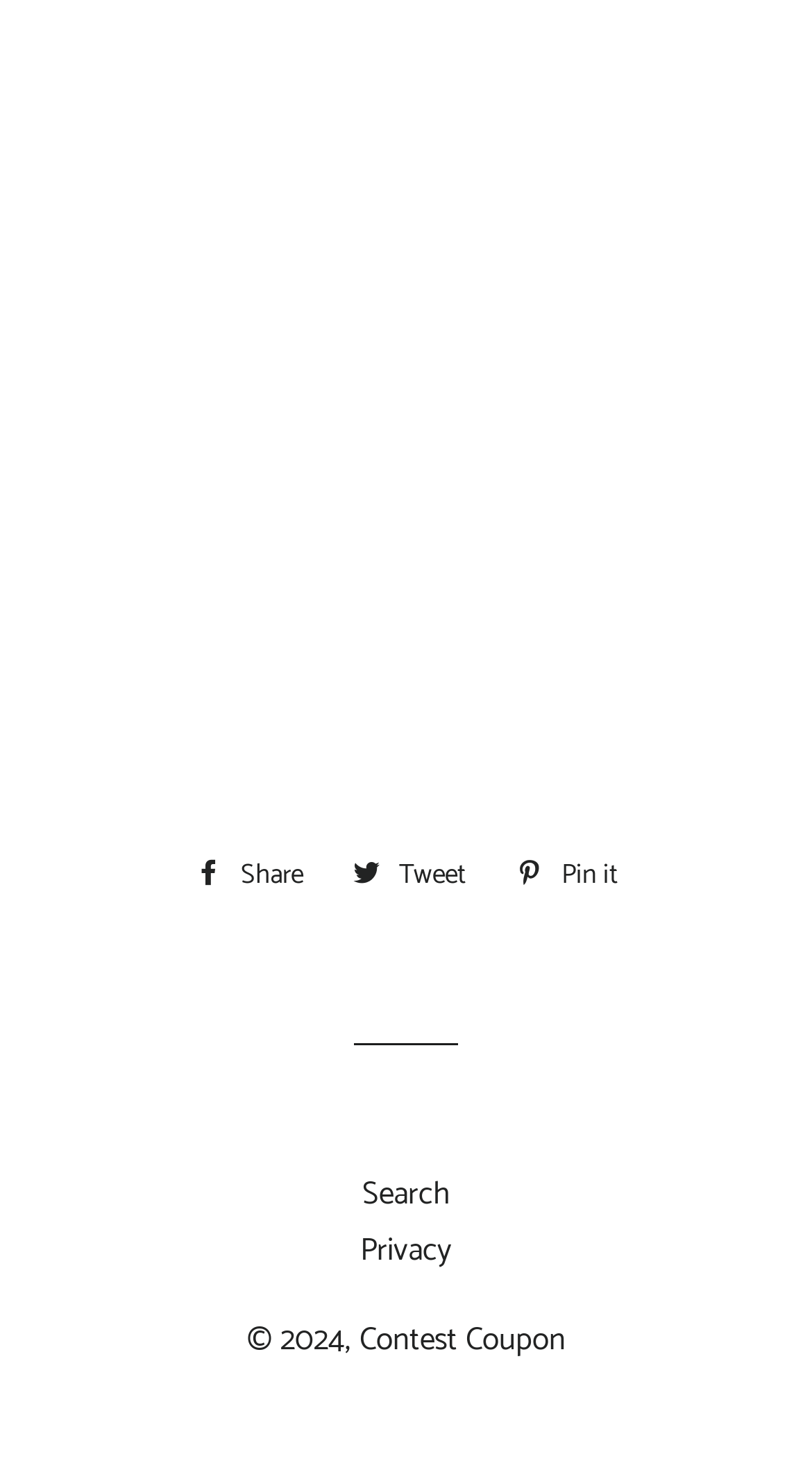What type of coupon is mentioned?
Please use the image to provide a one-word or short phrase answer.

Contest Coupon